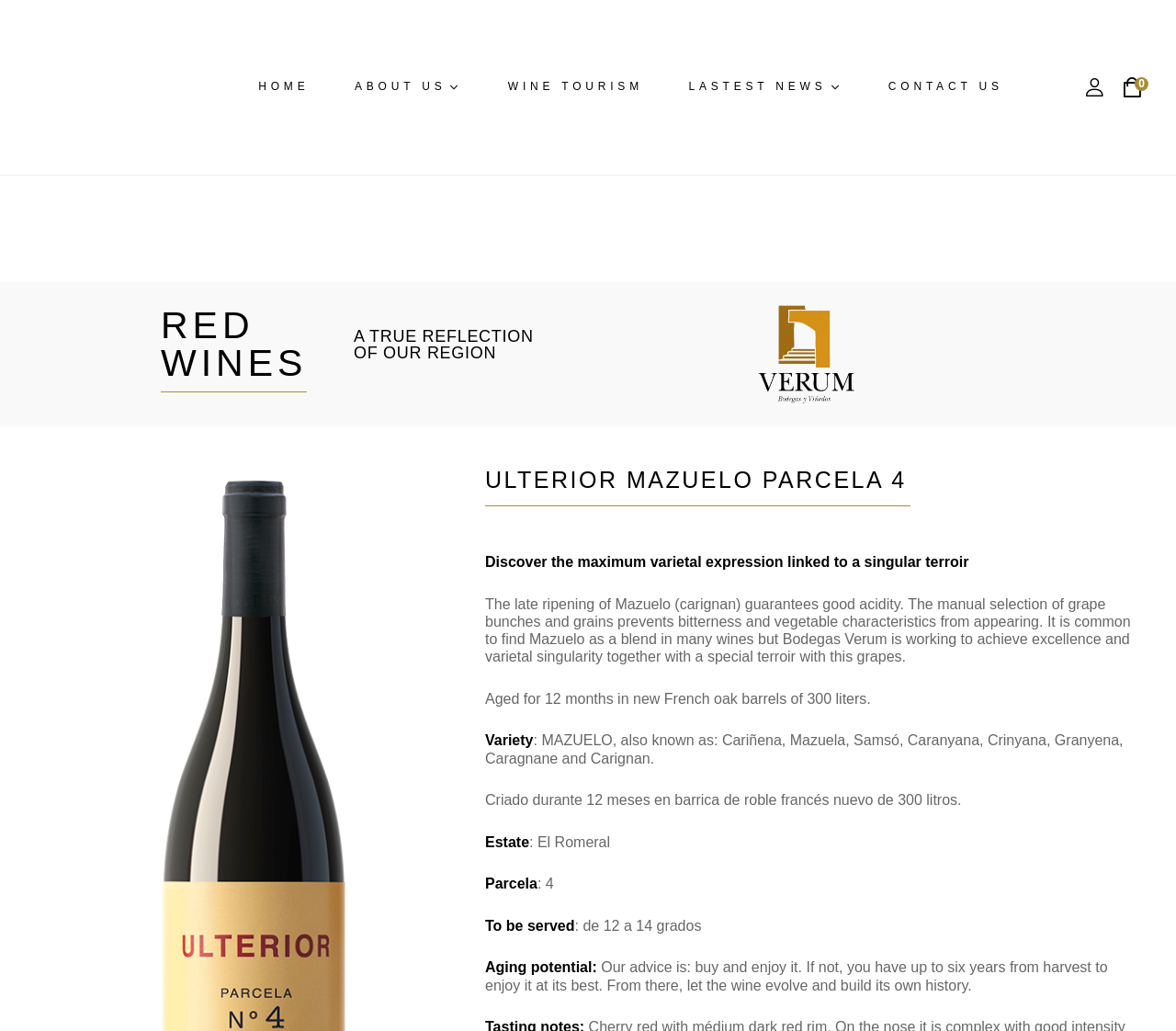What is the name of the winery?
We need a detailed and meticulous answer to the question.

I found the answer by looking at the top-left corner of the webpage, where there is a link and an image with the text 'Bodegas VERUM'.